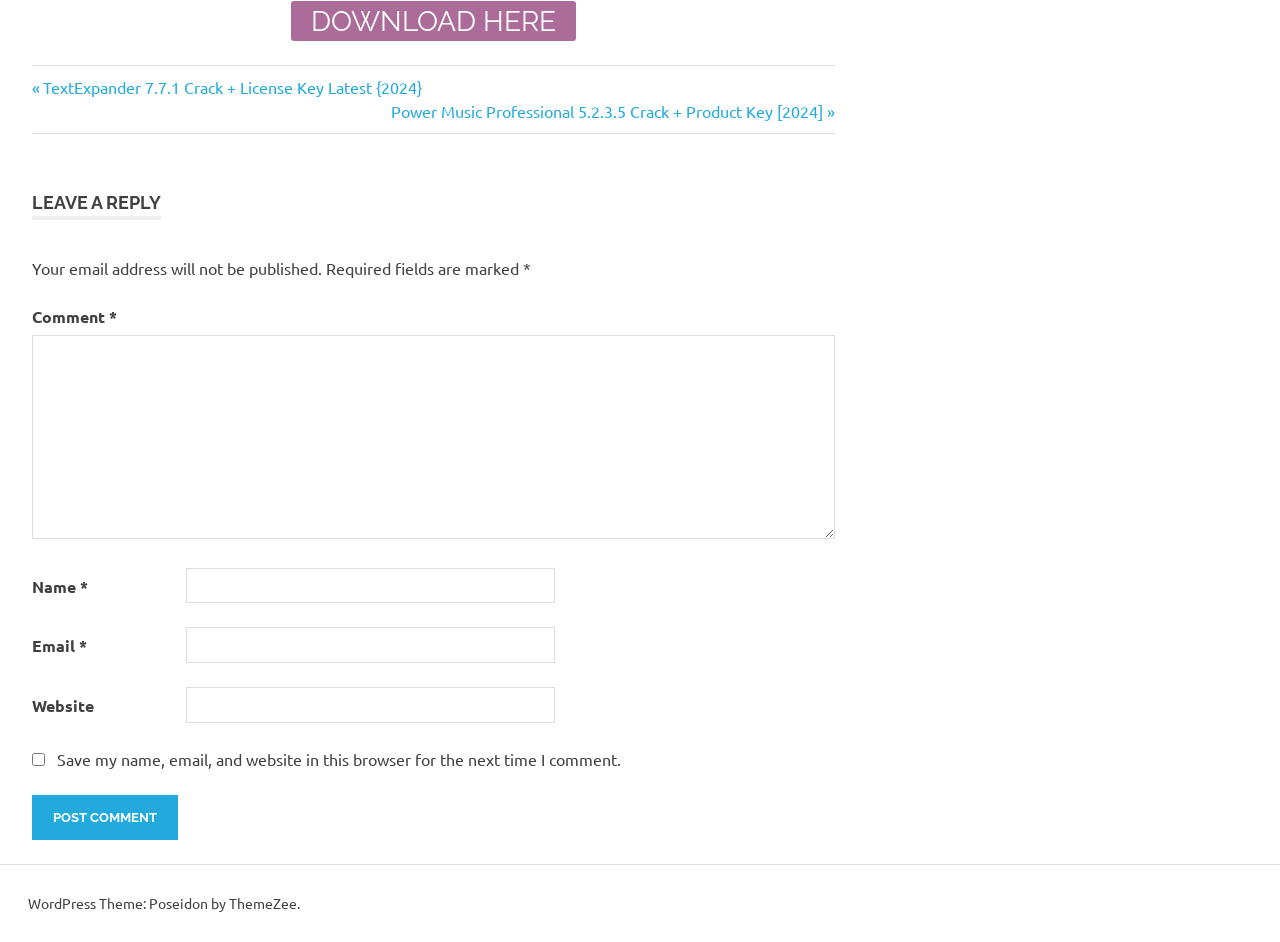Use the information in the screenshot to answer the question comprehensively: What is the text on the DOWNLOAD HERE button?

I found the button element with the text 'DOWNLOAD HERE' at coordinates [0.227, 0.001, 0.45, 0.043]. This suggests that the button is located near the top of the page and has the text 'DOWNLOAD HERE' on it.